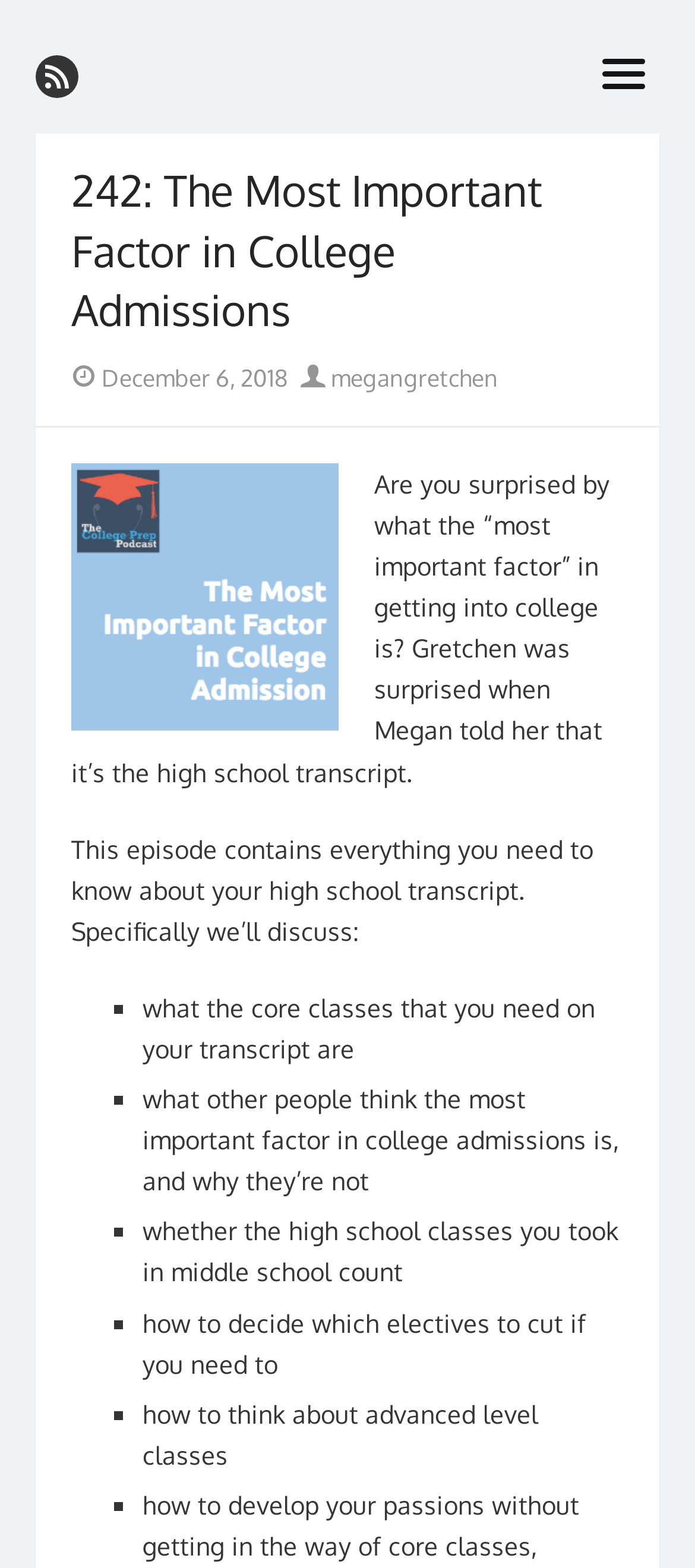What is the title or heading displayed on the webpage?

242: The Most Important Factor in College Admissions